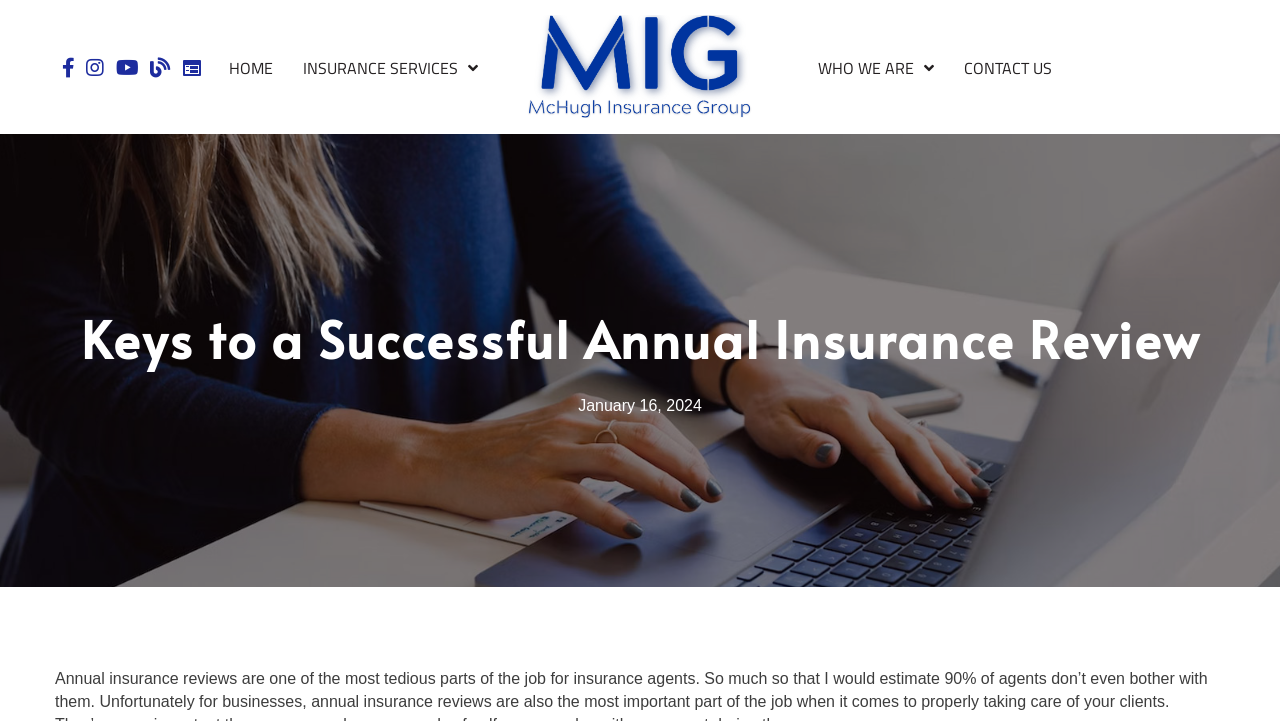Give a one-word or one-phrase response to the question:
How many navigation links are there?

4